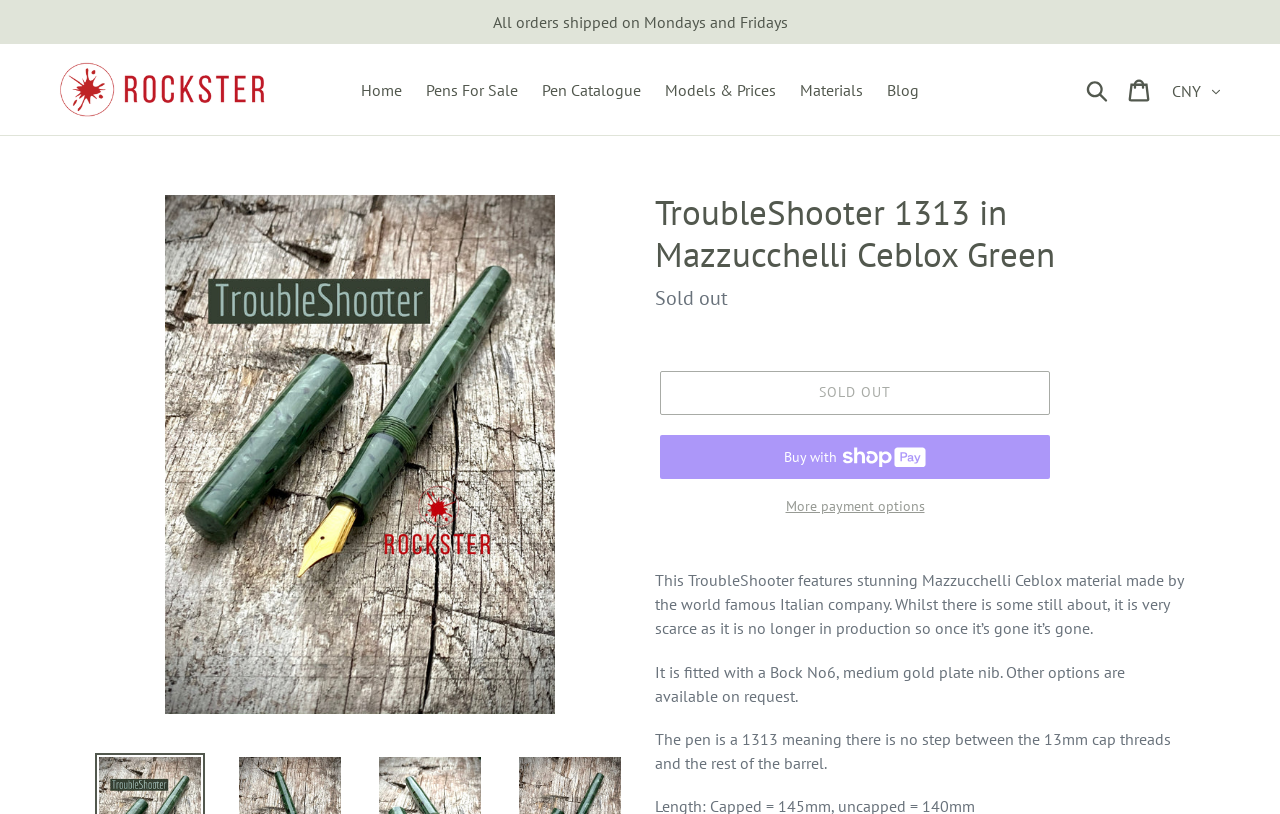Locate the headline of the webpage and generate its content.

TroubleShooter 1313 in Mazzucchelli Ceblox Green